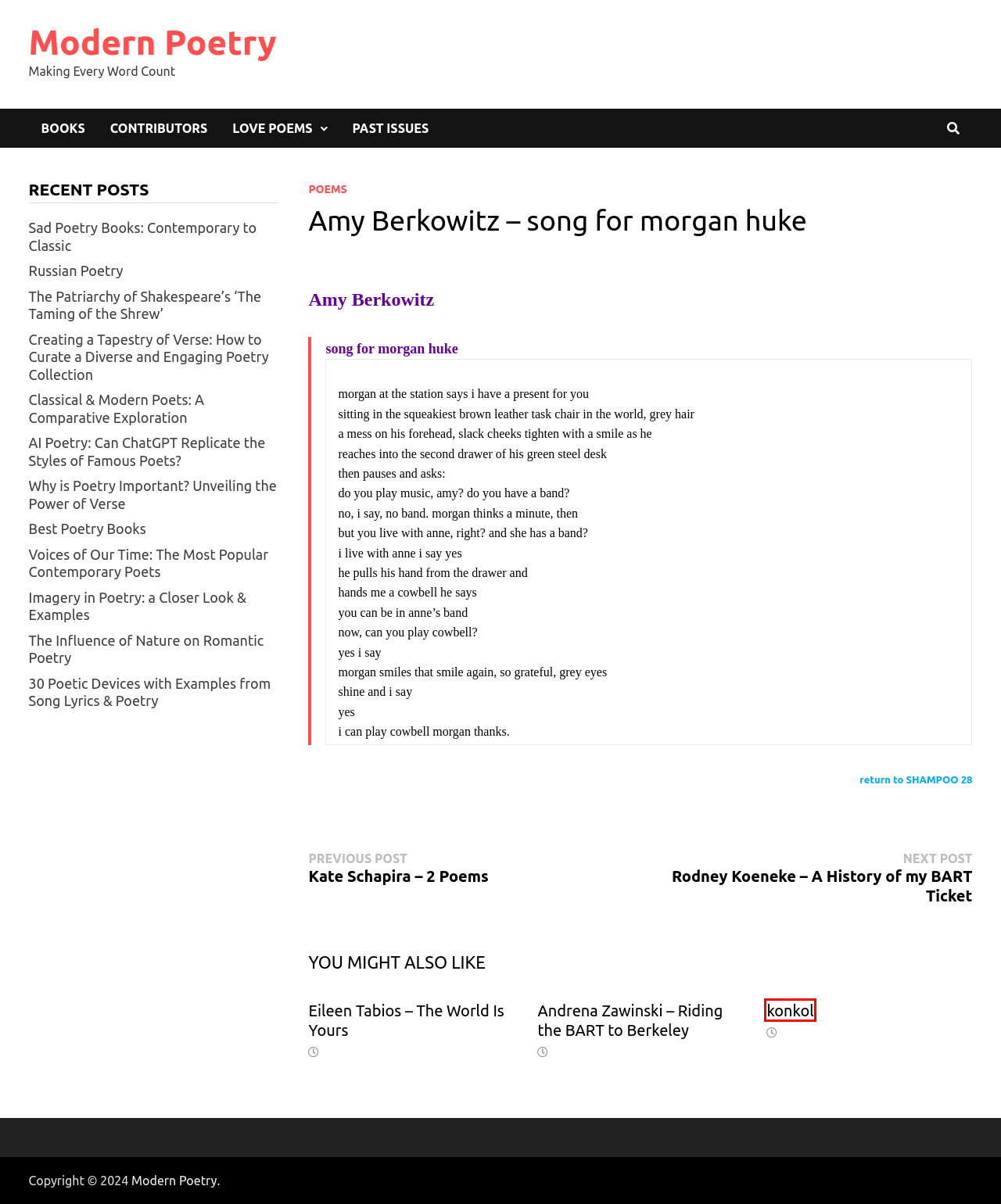Given a screenshot of a webpage with a red bounding box highlighting a UI element, choose the description that best corresponds to the new webpage after clicking the element within the red bounding box. Here are your options:
A. Sad Poetry Books – Modern Poetry
B. Contributors – Modern Poetry
C. konkol – Modern Poetry
D. Best Poetry Books – Modern Poetry
E. Why is Poetry Important? Unveiling the Power of Verse
F. The Influence of Nature on Romantic Poetry – Modern Poetry
G. Contemporary Poetry
H. How to Curate a Diverse and Engaging Poetry Collection

C